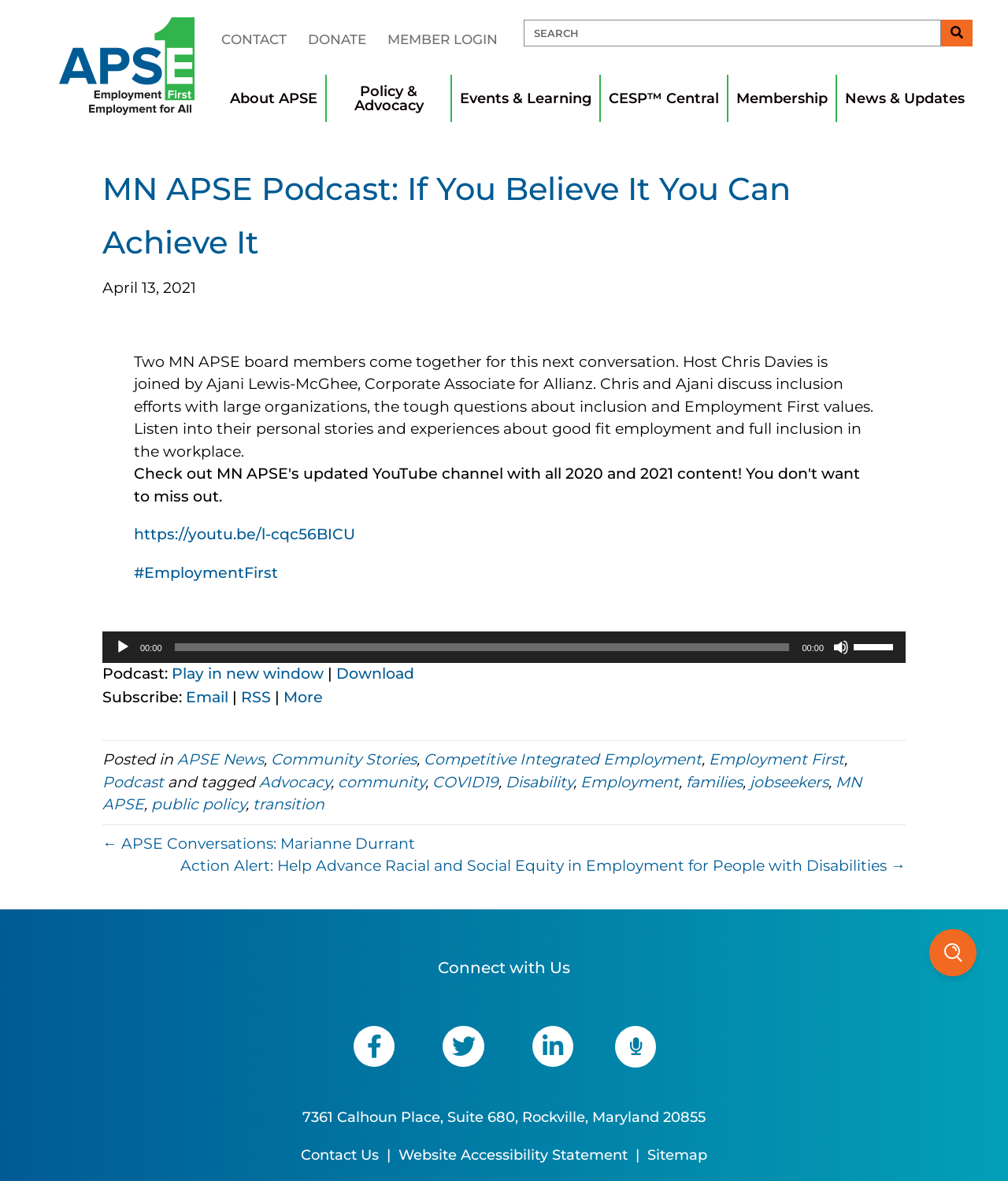Locate the bounding box coordinates of the item that should be clicked to fulfill the instruction: "Listen to the podcast".

[0.102, 0.535, 0.898, 0.561]